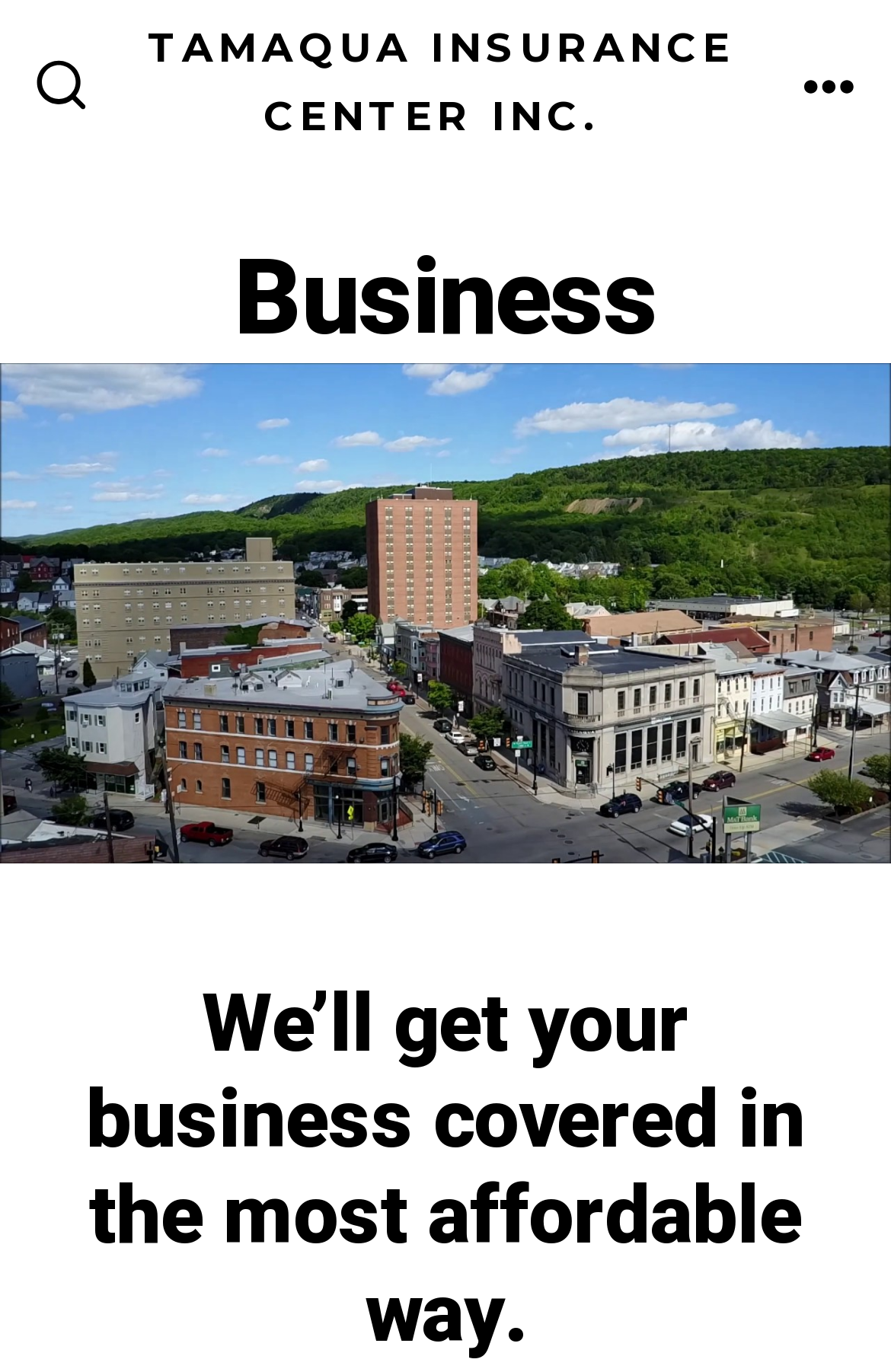Using the provided element description: "Menu", identify the bounding box coordinates. The coordinates should be four floats between 0 and 1 in the order [left, top, right, bottom].

[0.872, 0.024, 0.989, 0.104]